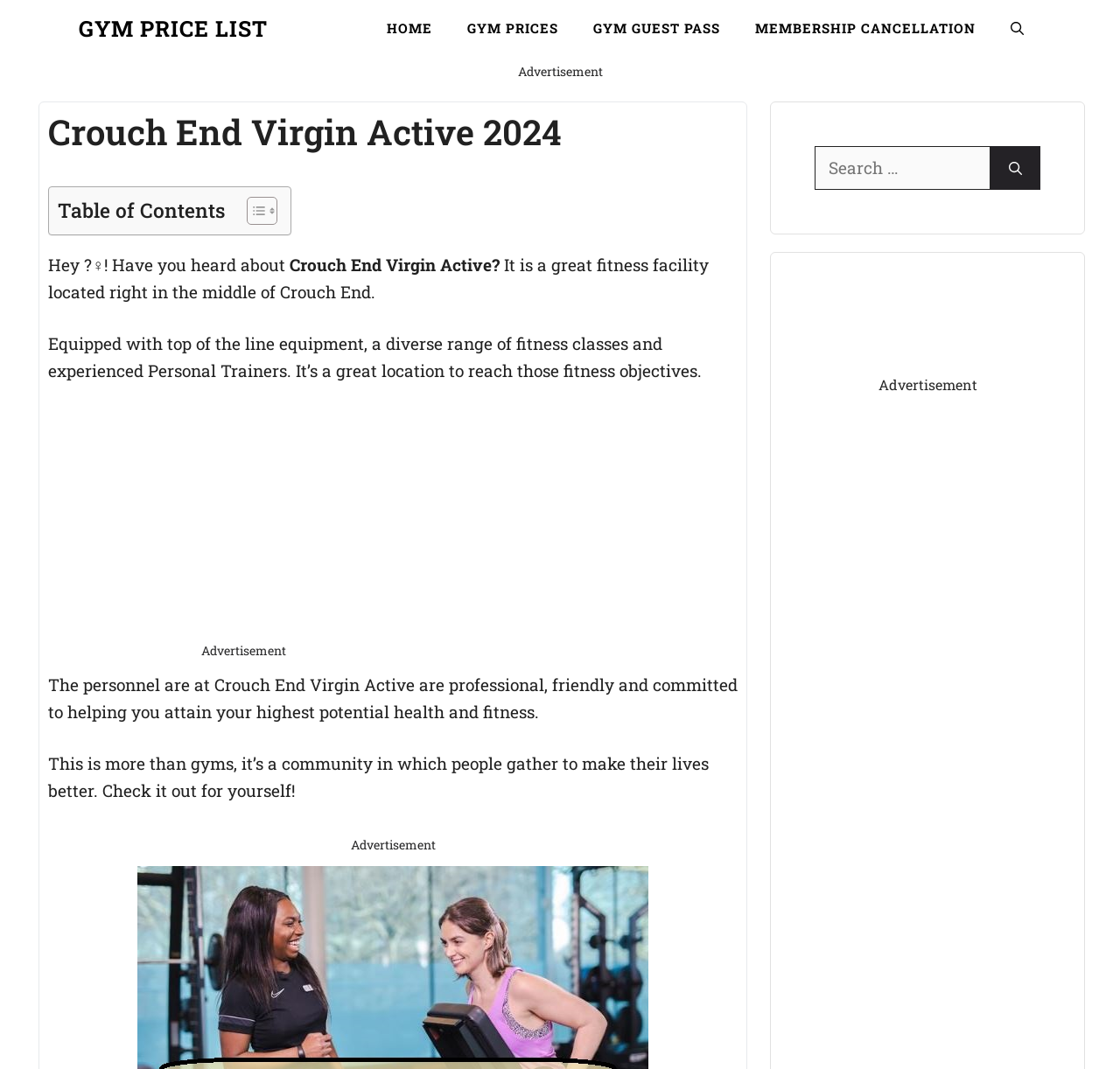Please find the bounding box coordinates of the element that needs to be clicked to perform the following instruction: "Click on GYM PRICE LIST". The bounding box coordinates should be four float numbers between 0 and 1, represented as [left, top, right, bottom].

[0.07, 0.0, 0.239, 0.053]